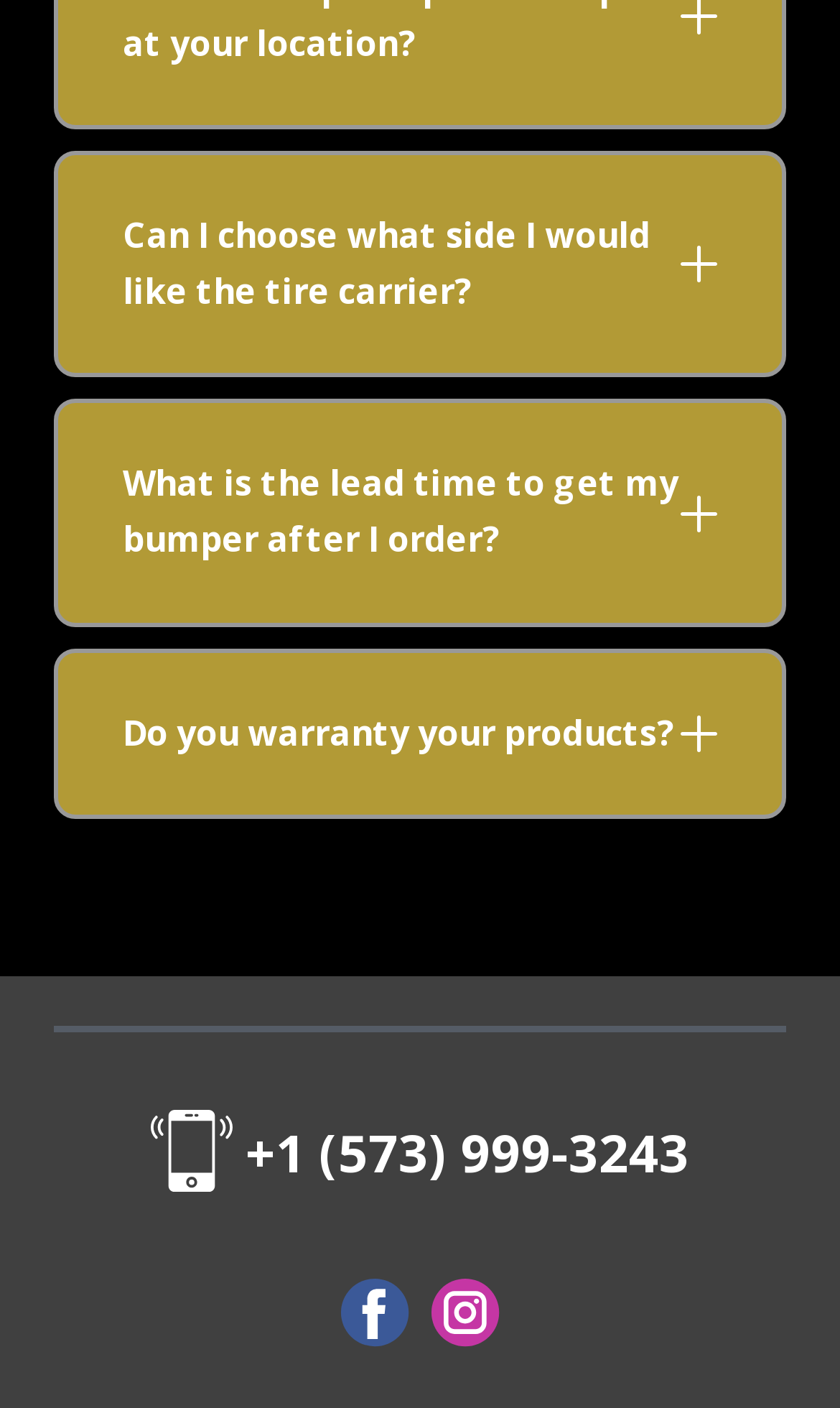What is the topic of the first accordion?
Refer to the screenshot and respond with a concise word or phrase.

Tire carrier